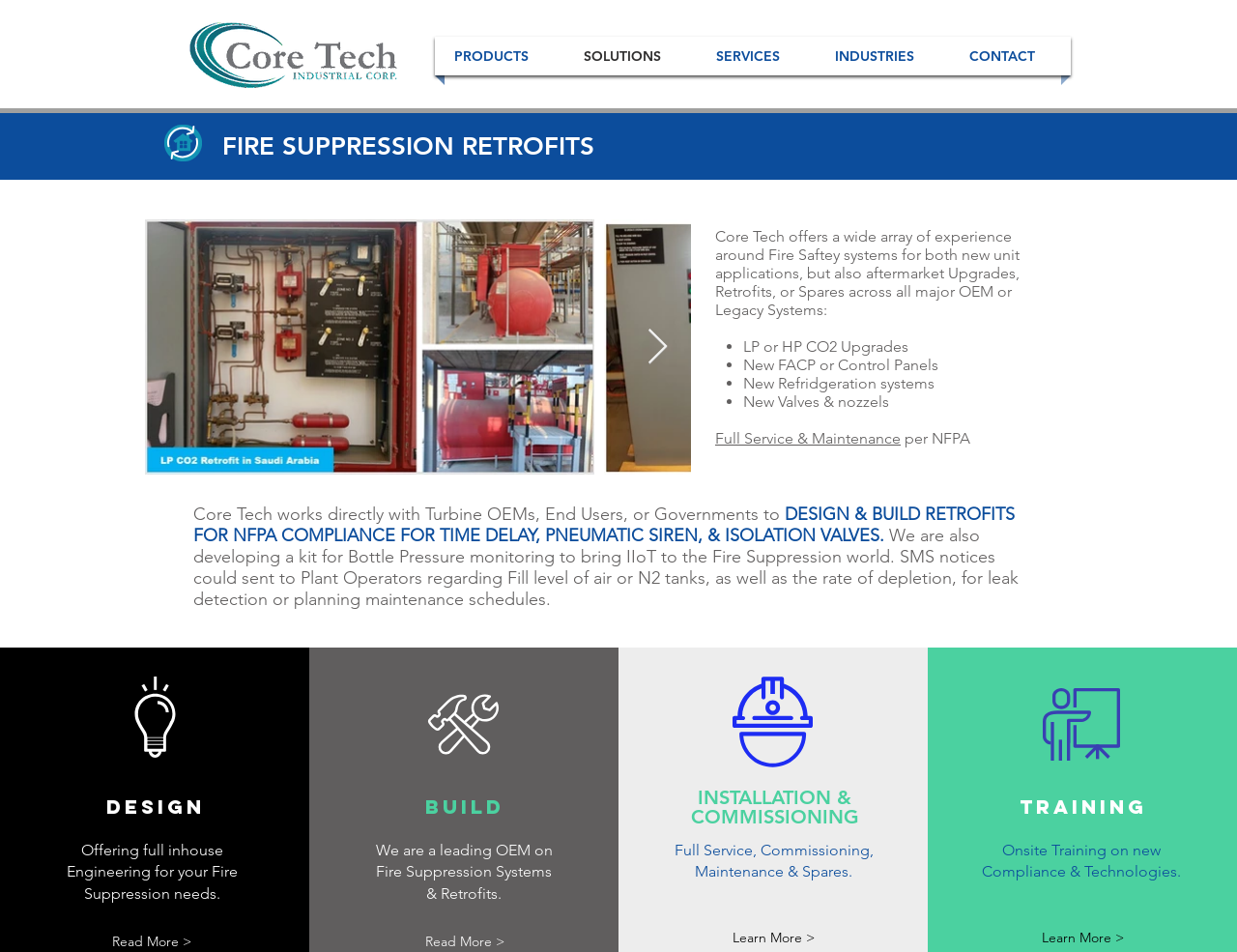What is the benefit of Core Tech's Bottle Pressure monitoring kit?
Answer the question with a thorough and detailed explanation.

I understood the benefit of the kit by reading the paragraph that describes it, which mentions that the kit can send SMS notices to plant operators regarding fill level of air or N2 tanks, allowing for leak detection and planning maintenance schedules.